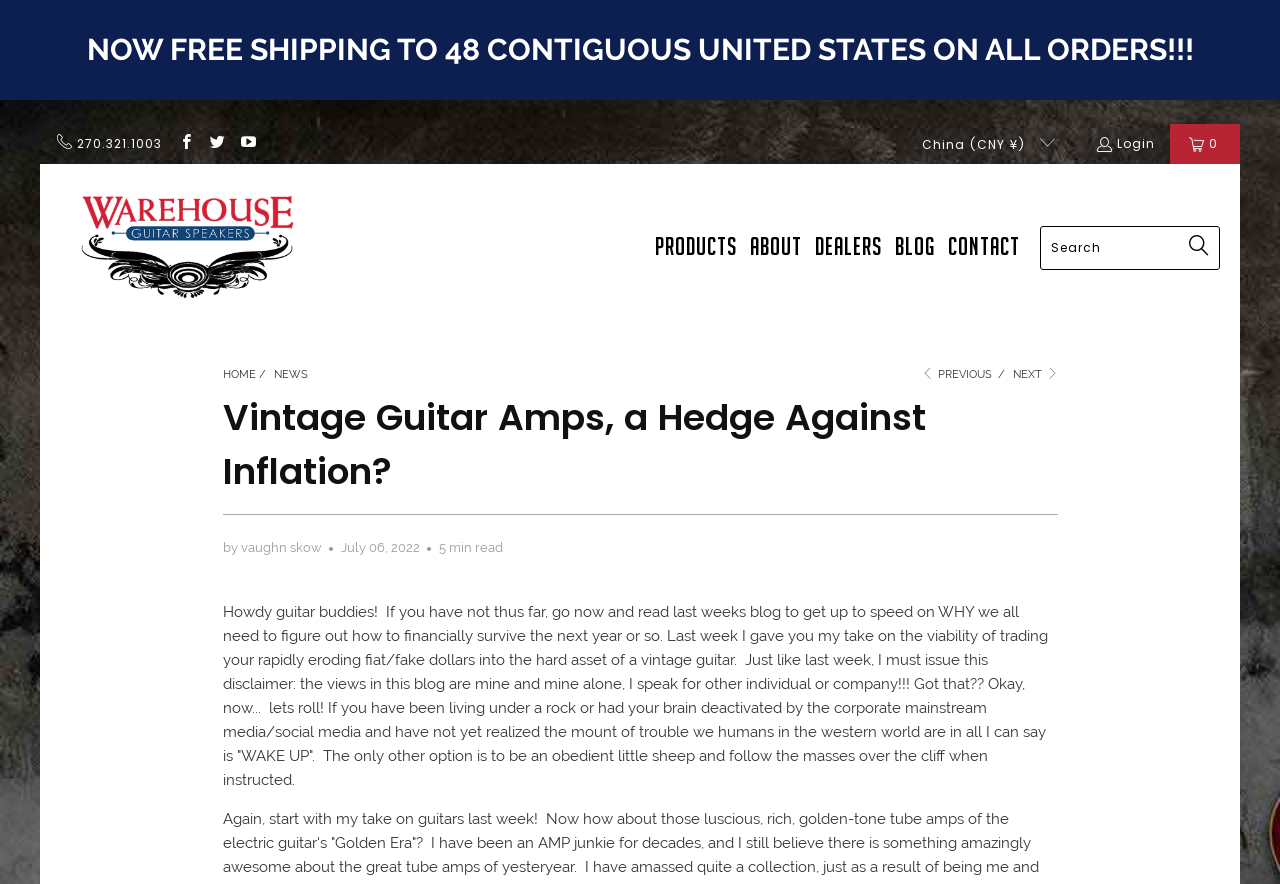Please answer the following question using a single word or phrase: 
What is the topic of the blog post?

Vintage guitar amps as a hedge against inflation